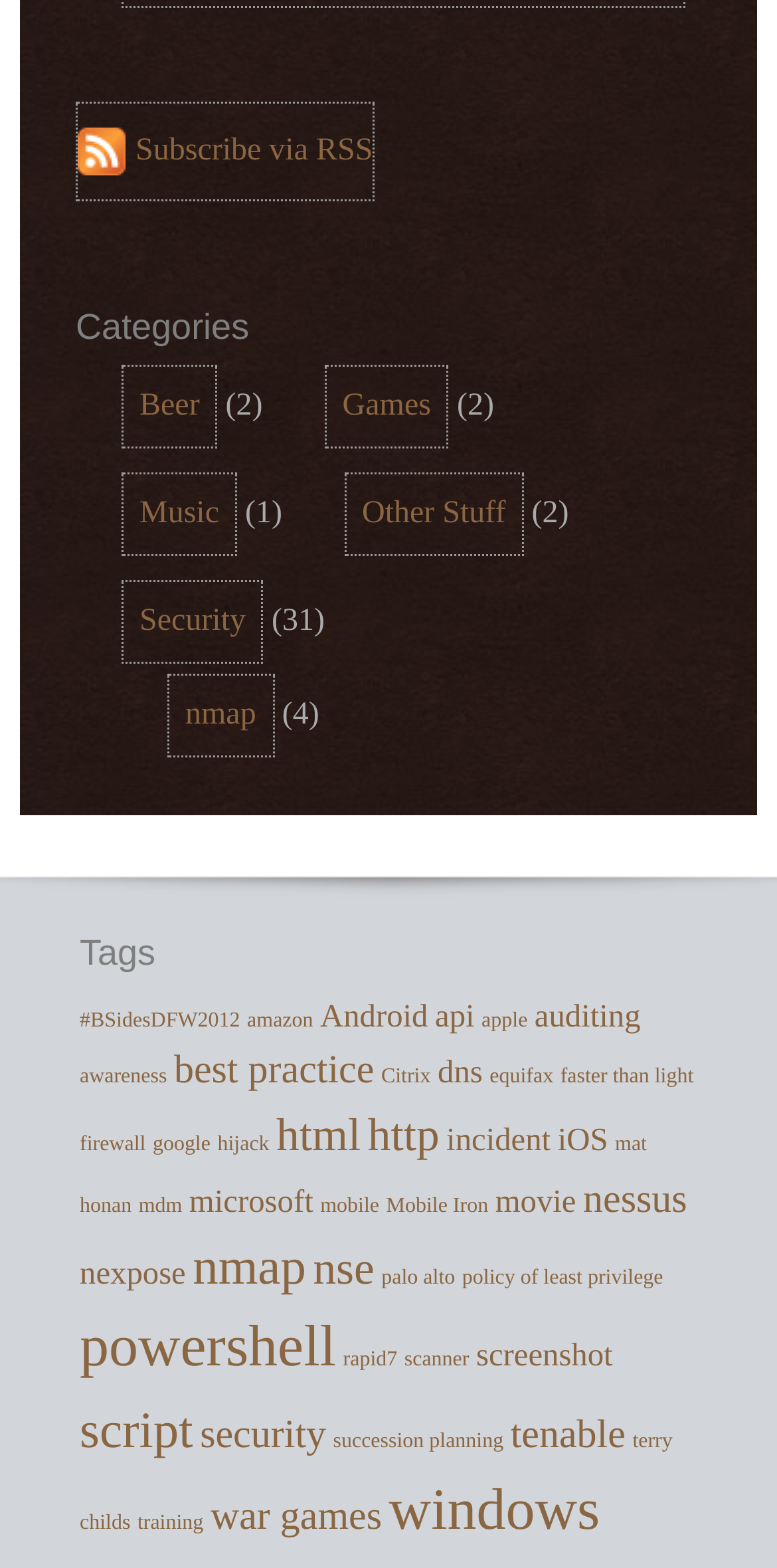Find the bounding box coordinates of the element to click in order to complete the given instruction: "Leave a reply."

None